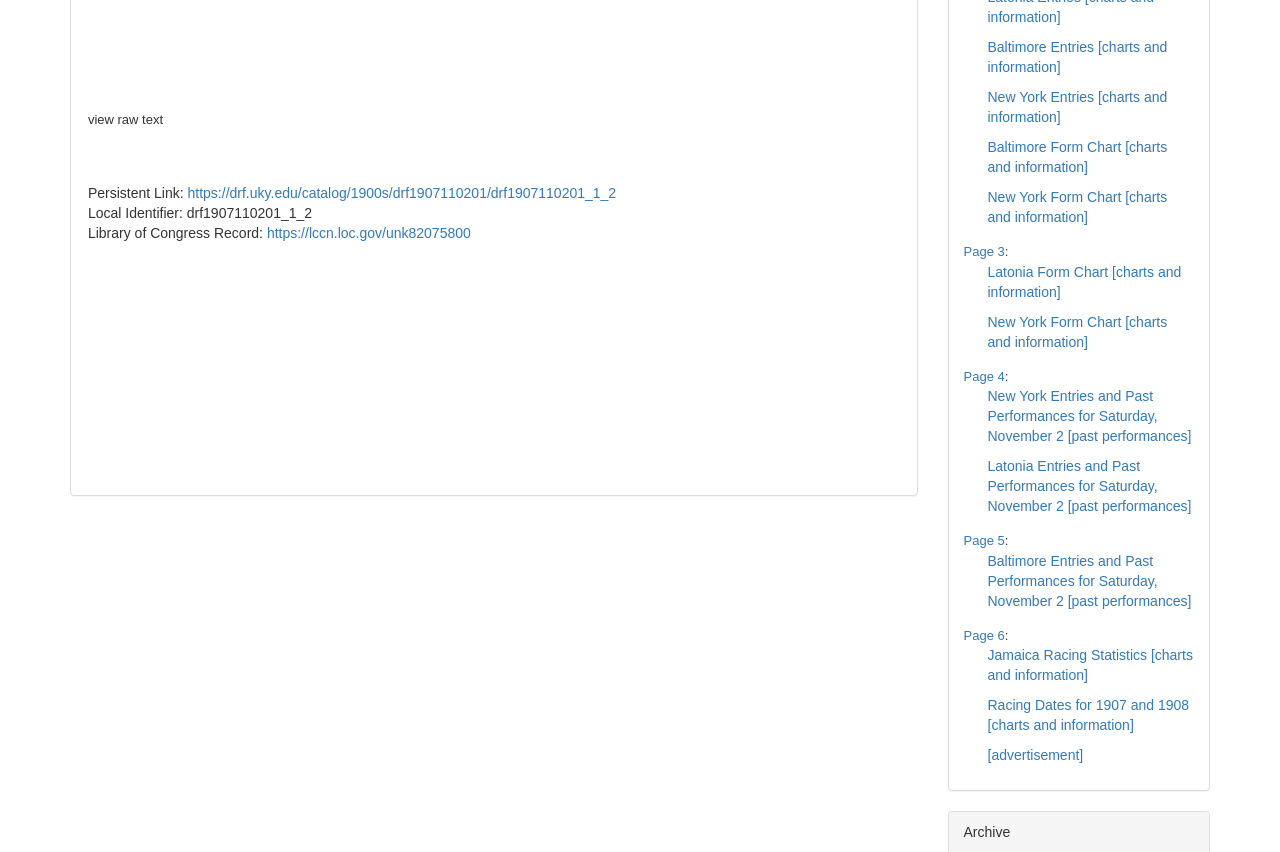What is the category of the 'Baltimore Entries' link?
Please respond to the question with as much detail as possible.

The category of the 'Baltimore Entries' link can be determined by examining the text of the link element. The text is 'Baltimore Entries [charts and information]', indicating that the category is 'charts and information'.